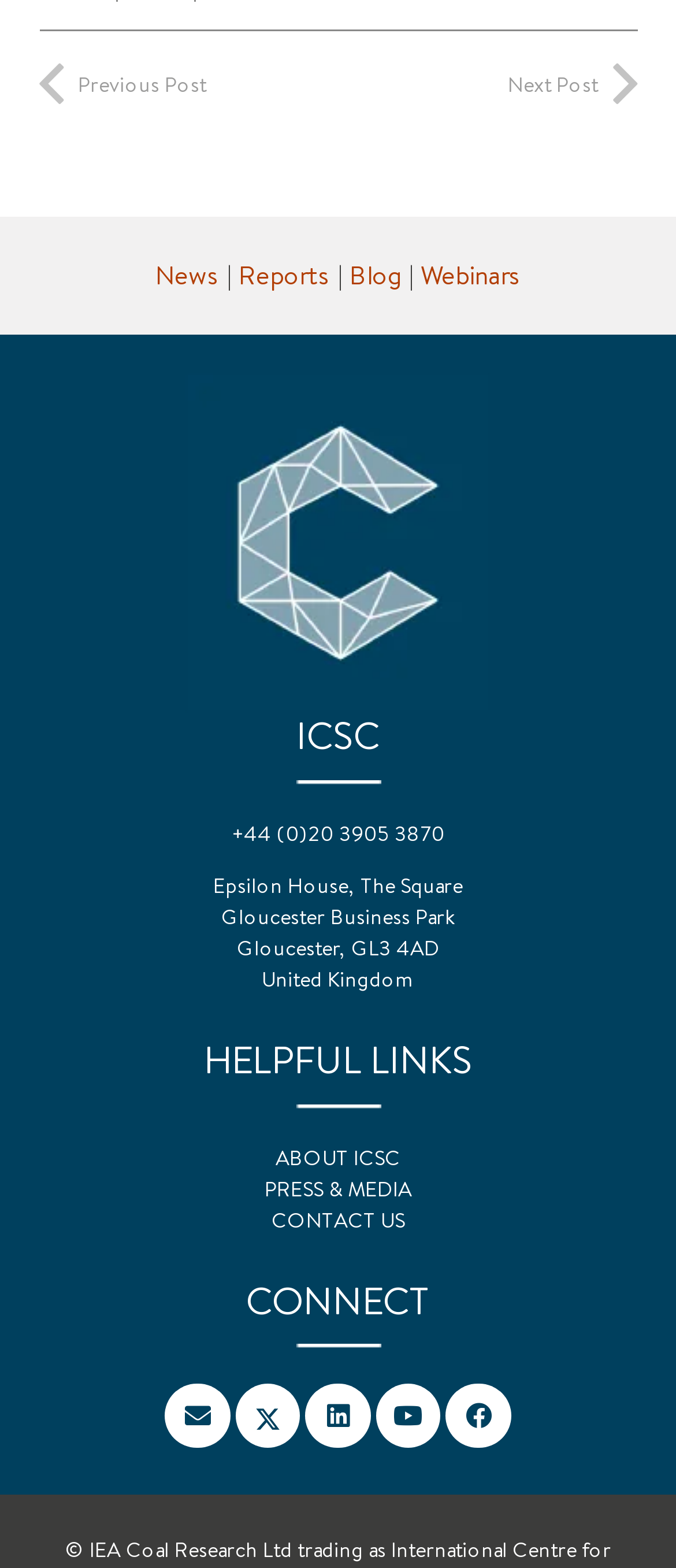Can you determine the bounding box coordinates of the area that needs to be clicked to fulfill the following instruction: "Email us"?

[0.244, 0.882, 0.34, 0.924]